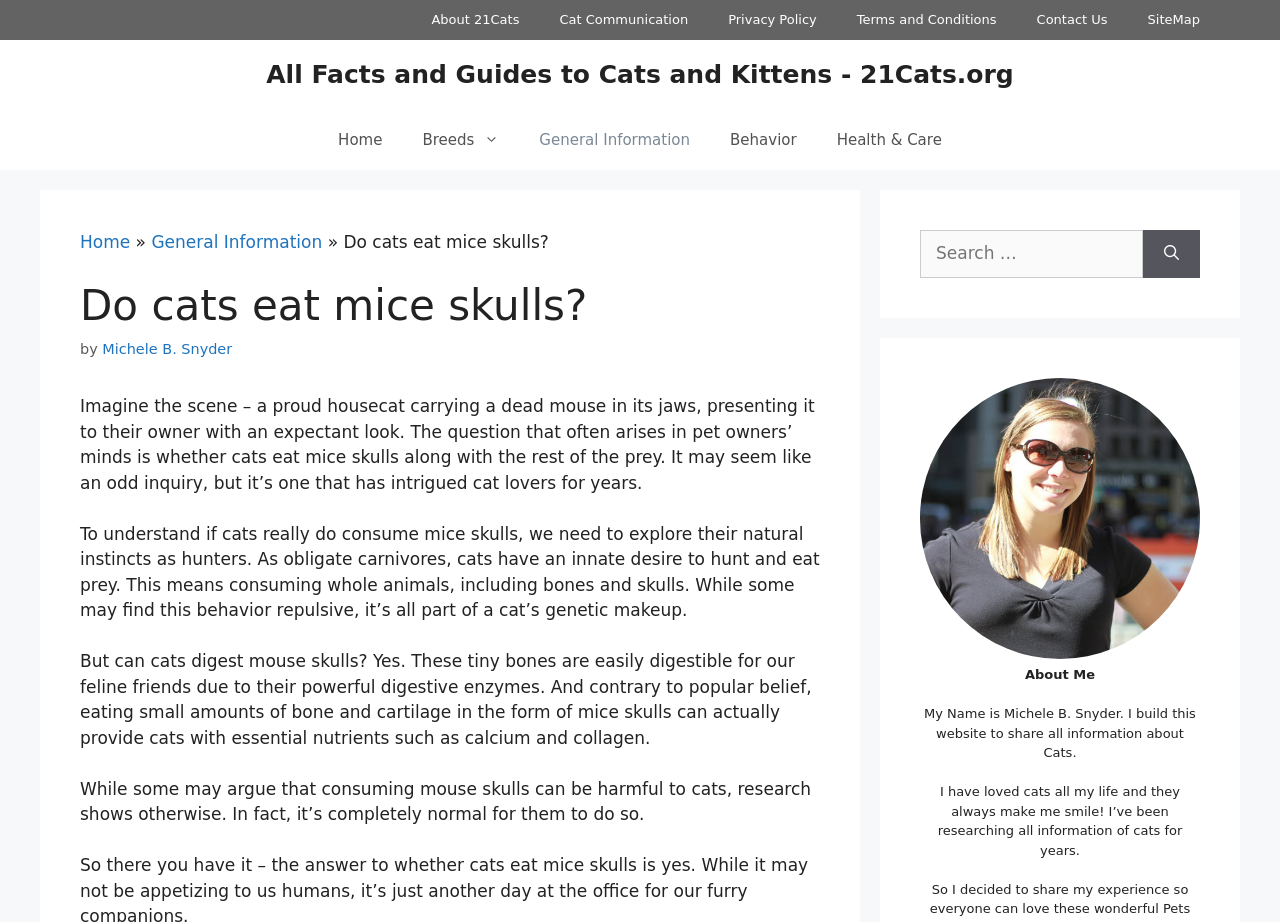Find and indicate the bounding box coordinates of the region you should select to follow the given instruction: "Search for something".

[0.719, 0.249, 0.893, 0.301]